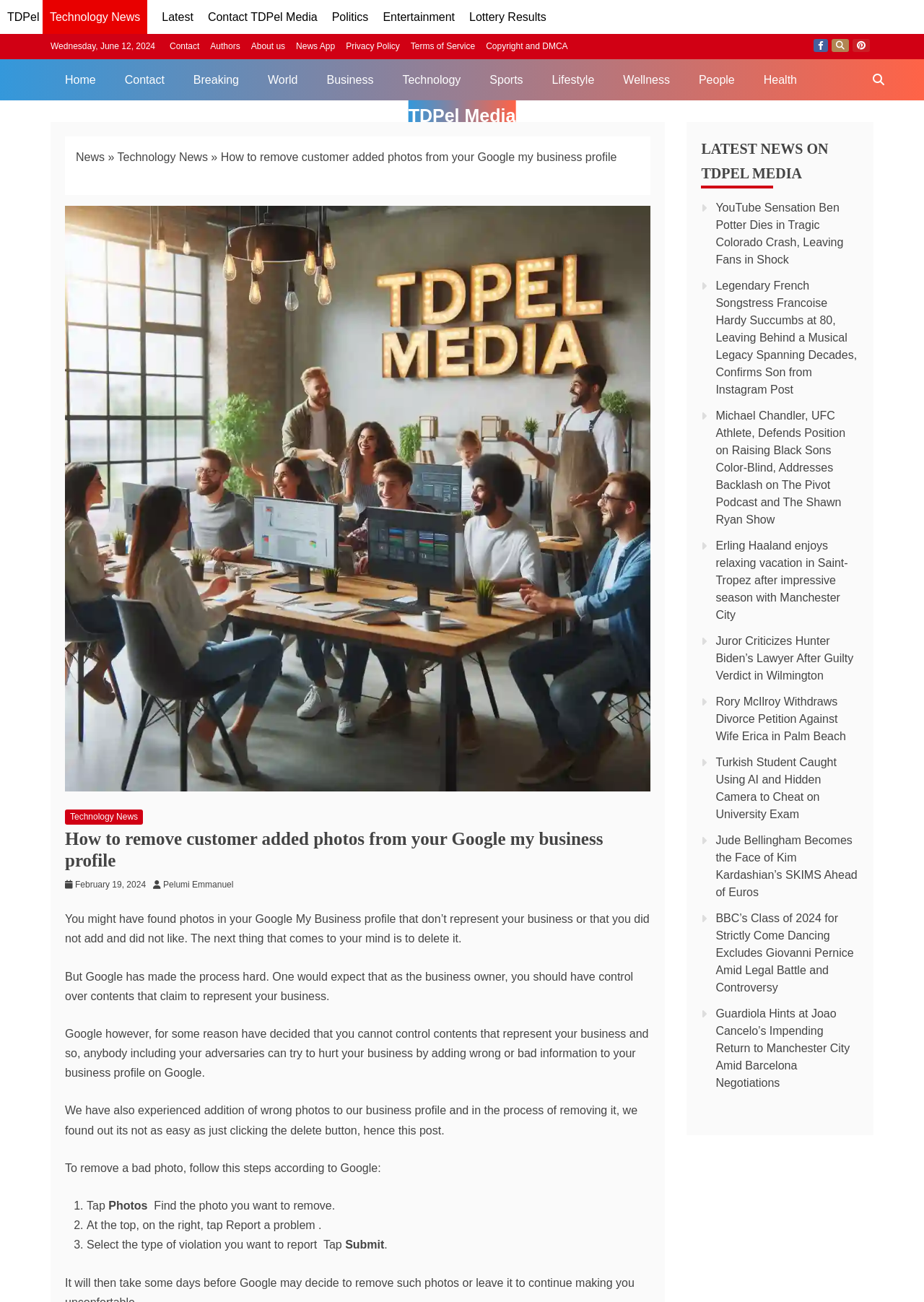Extract the primary headline from the webpage and present its text.

How to remove customer added photos from your Google my business profile